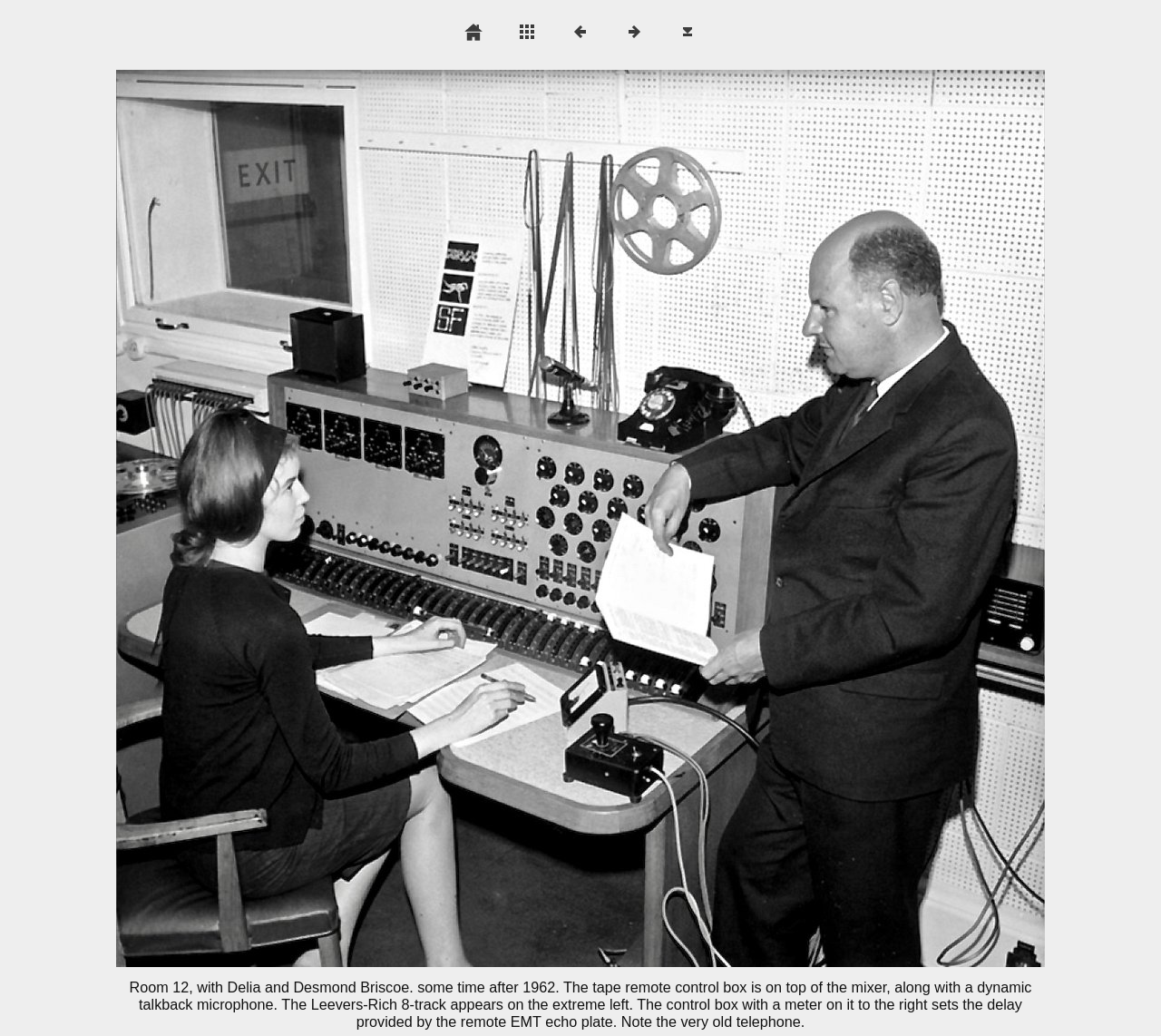Ascertain the bounding box coordinates for the UI element detailed here: "title="Previous page"". The coordinates should be provided as [left, top, right, bottom] with each value being a float between 0 and 1.

[0.1, 0.067, 0.42, 0.933]